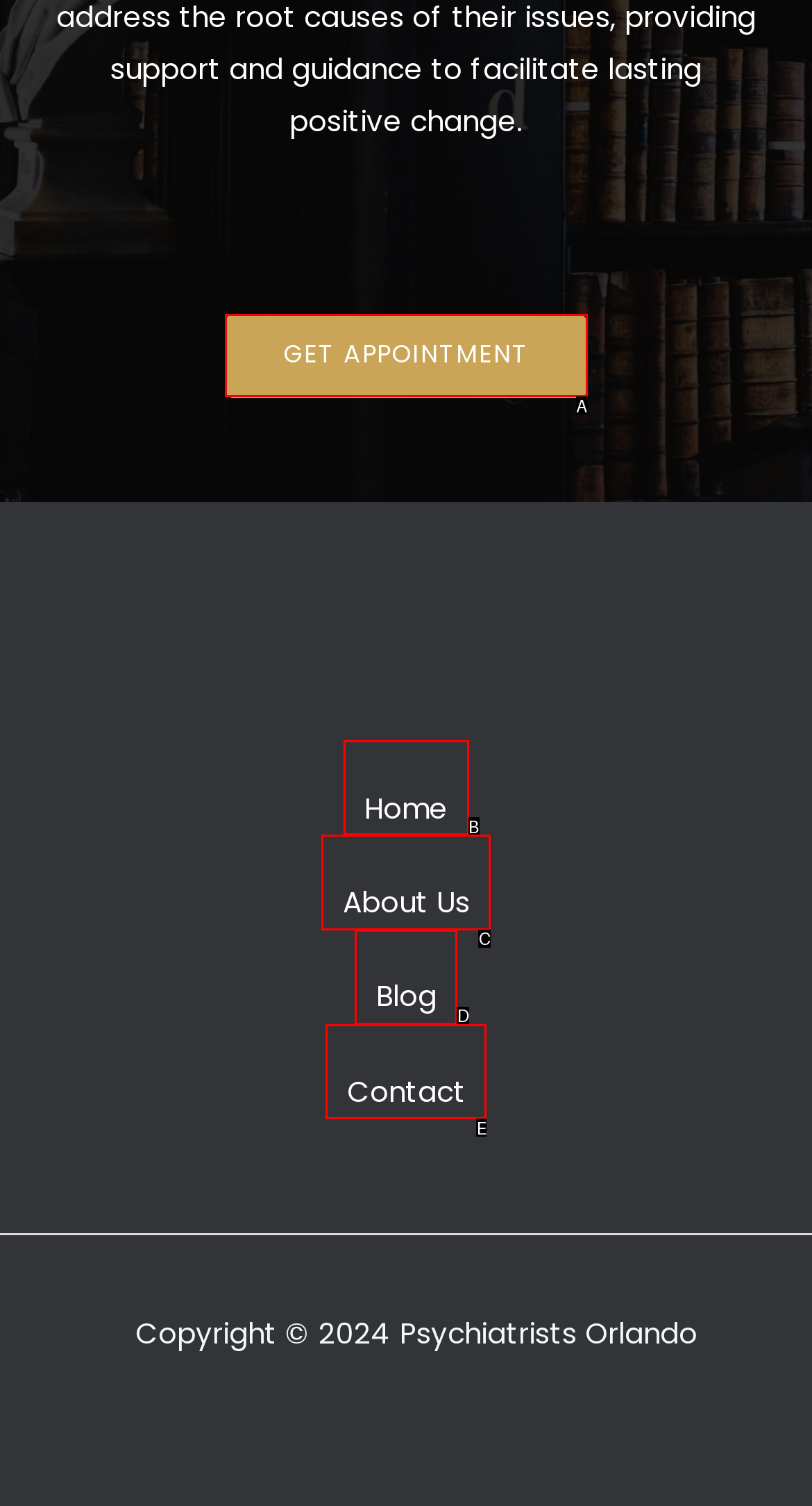Find the UI element described as: Blog
Reply with the letter of the appropriate option.

D